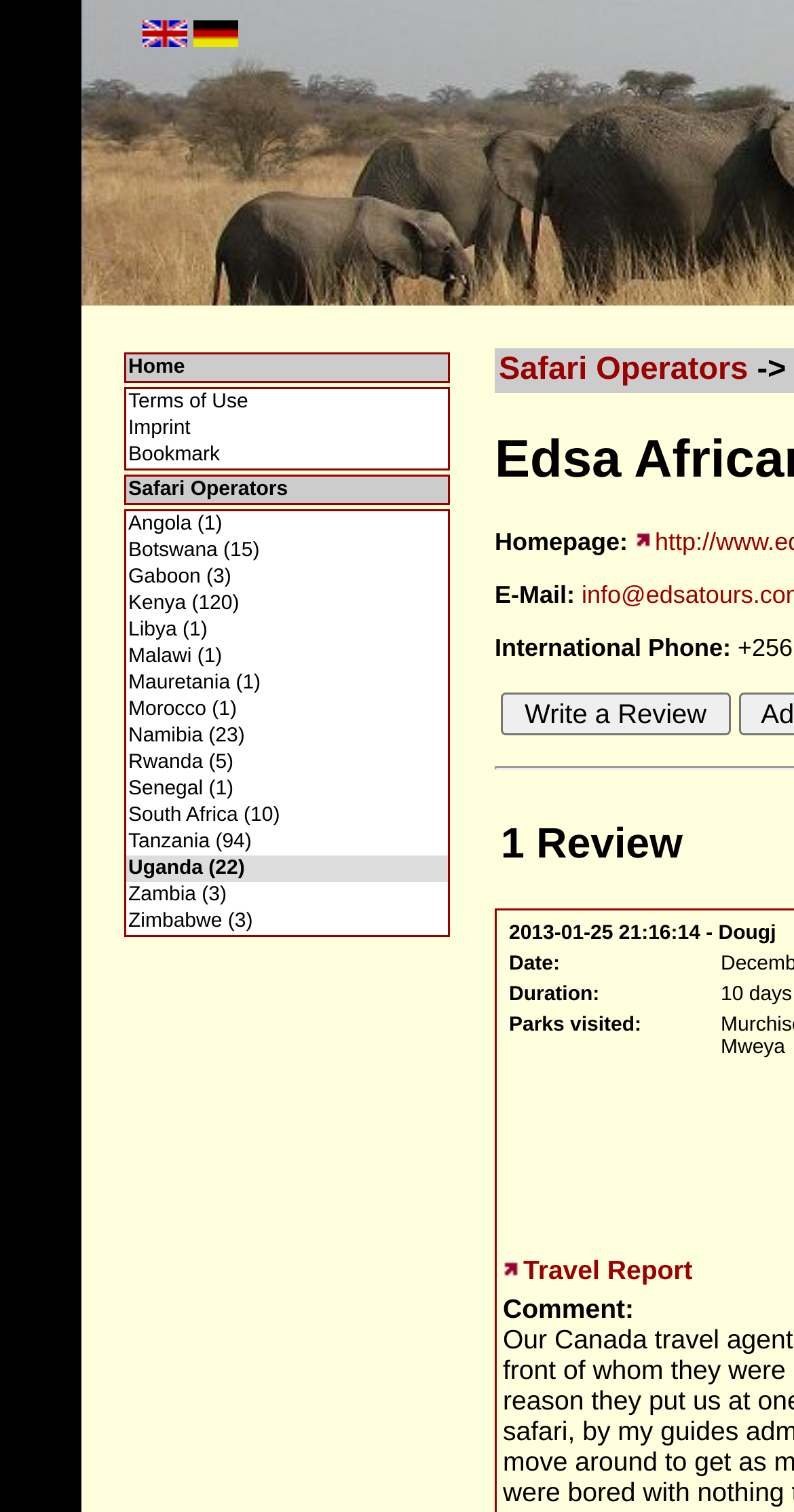Please specify the bounding box coordinates of the element that should be clicked to execute the given instruction: 'Click on Safari Operators'. Ensure the coordinates are four float numbers between 0 and 1, expressed as [left, top, right, bottom].

[0.162, 0.317, 0.562, 0.331]